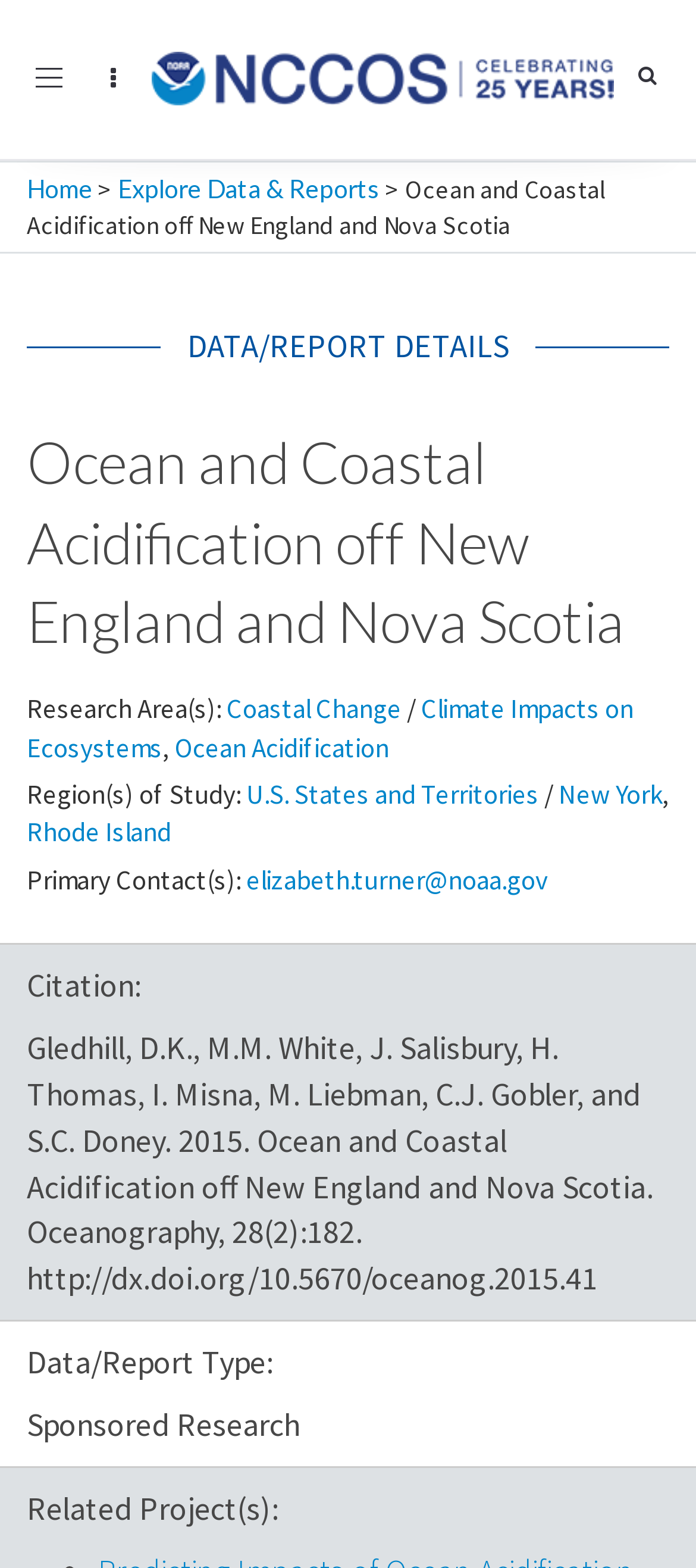Please find the bounding box coordinates of the section that needs to be clicked to achieve this instruction: "View Ocean and Coastal Acidification off New England and Nova Scotia".

[0.038, 0.272, 0.897, 0.418]